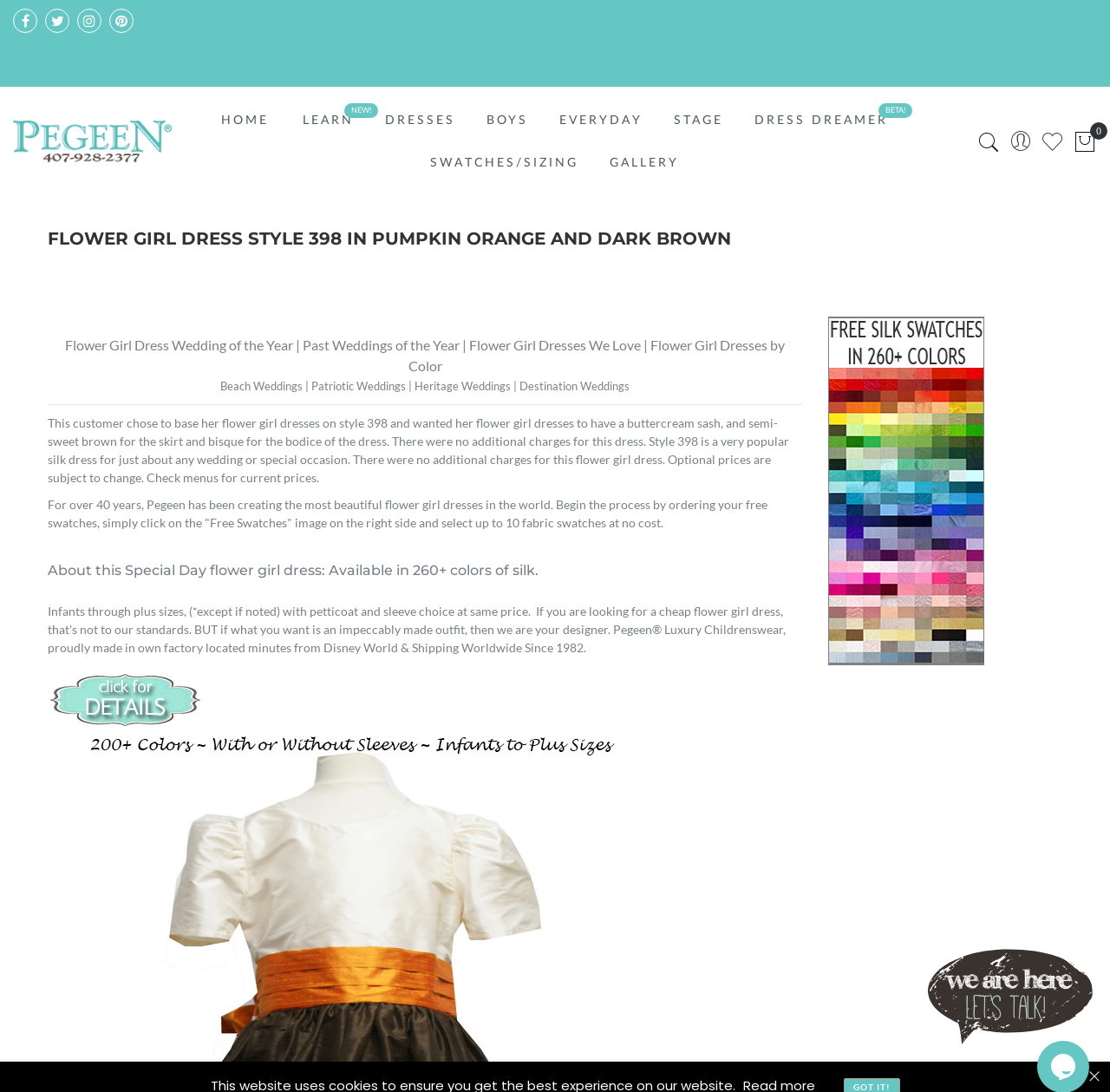Refer to the screenshot and answer the following question in detail:
What is the style number of the flower girl dress?

The question asks about the style number of the flower girl dress. From the webpage, we can see that the title of the webpage is 'Flower girl dress Style 398 in Pumpkin Orange and semi-Sweet brown | Pegeen', which indicates that the style number of the flower girl dress is 398.